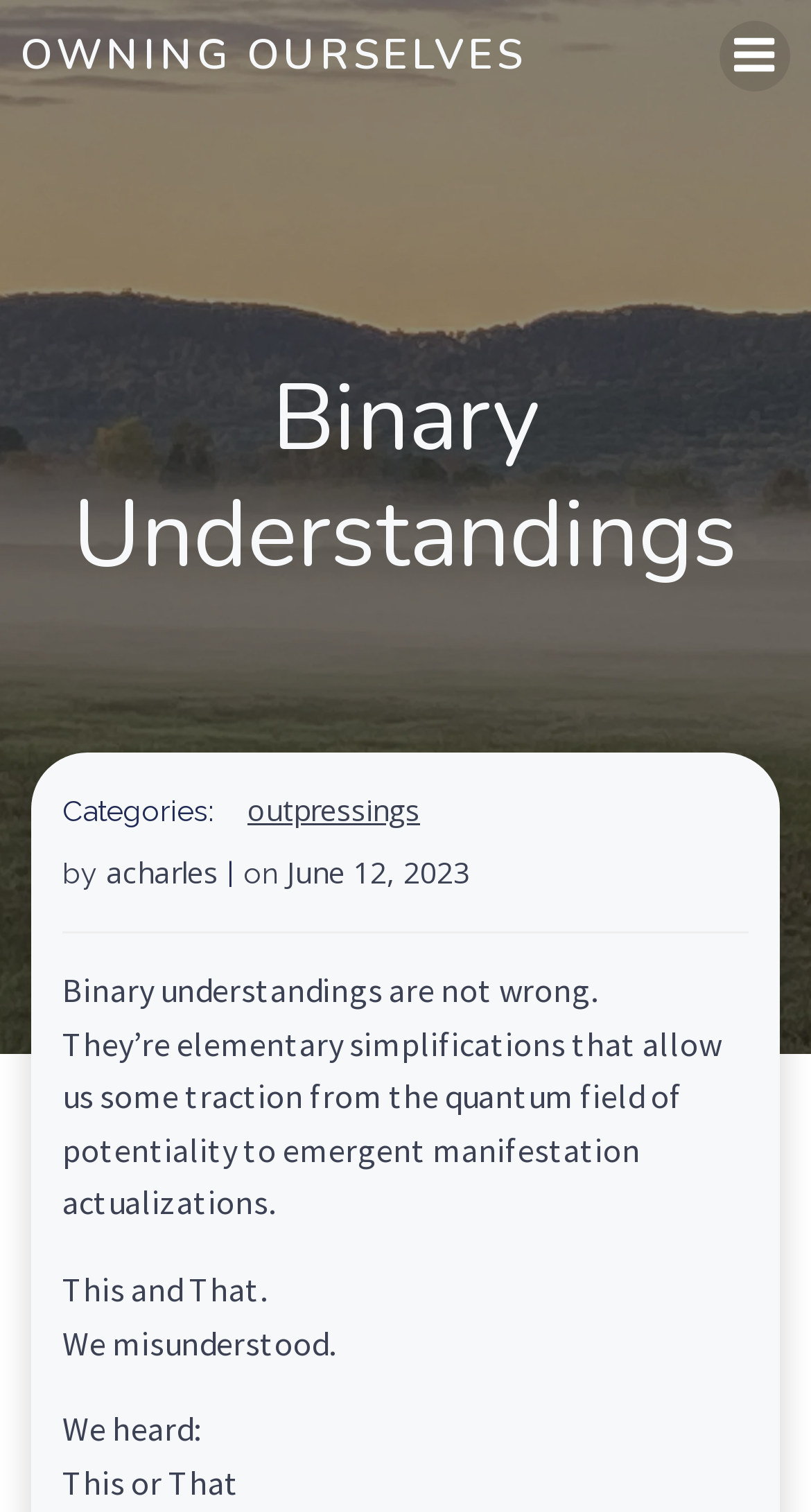How many links are in the menu?
Based on the image, provide a one-word or brief-phrase response.

1